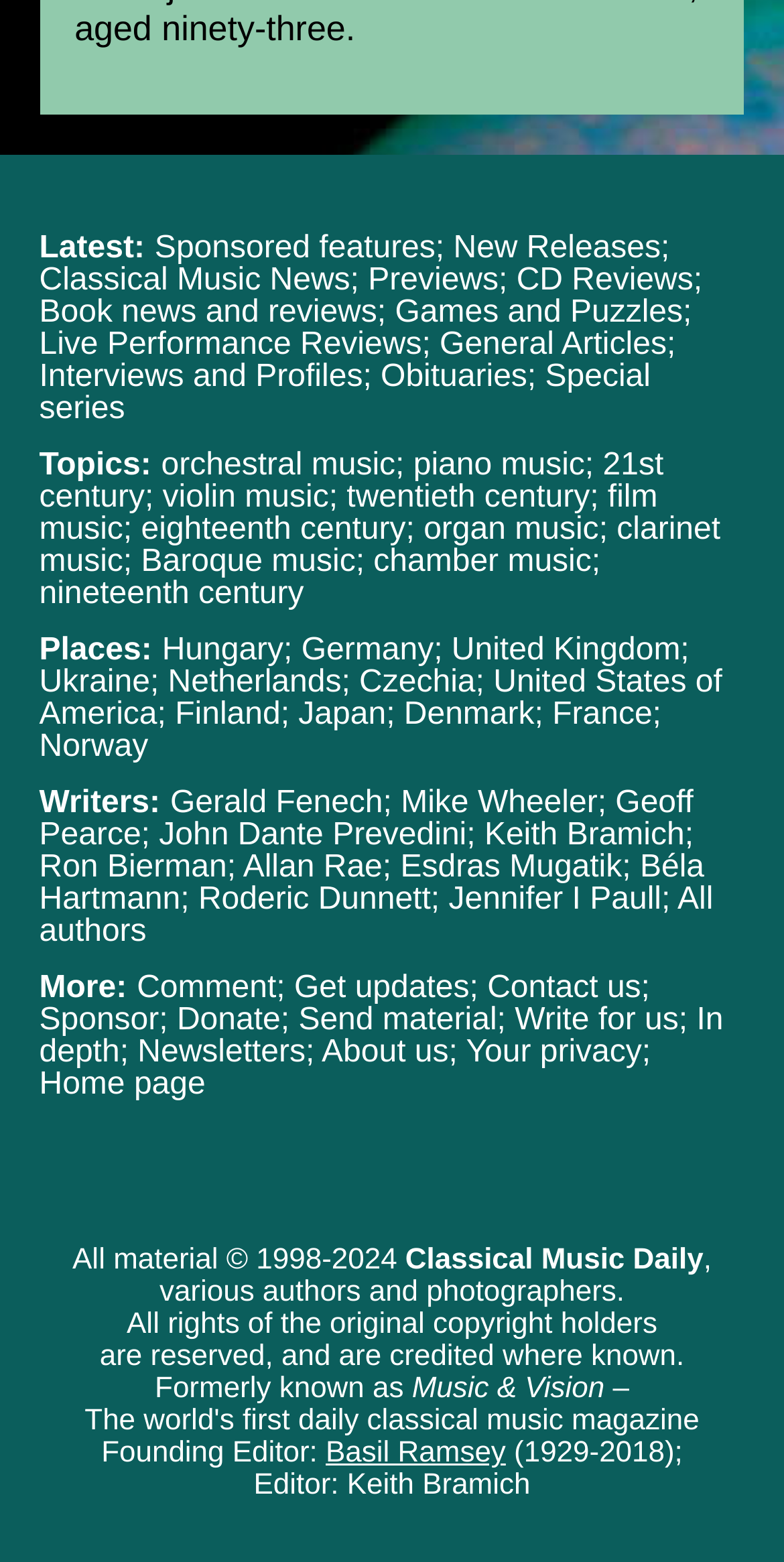What is the name of the Editor of the website?
Please provide a comprehensive answer to the question based on the webpage screenshot.

The Editor's name is mentioned at the bottom of the webpage, where it says 'Editor: Keith Bramich', which indicates that Keith Bramich is the current Editor of the website.